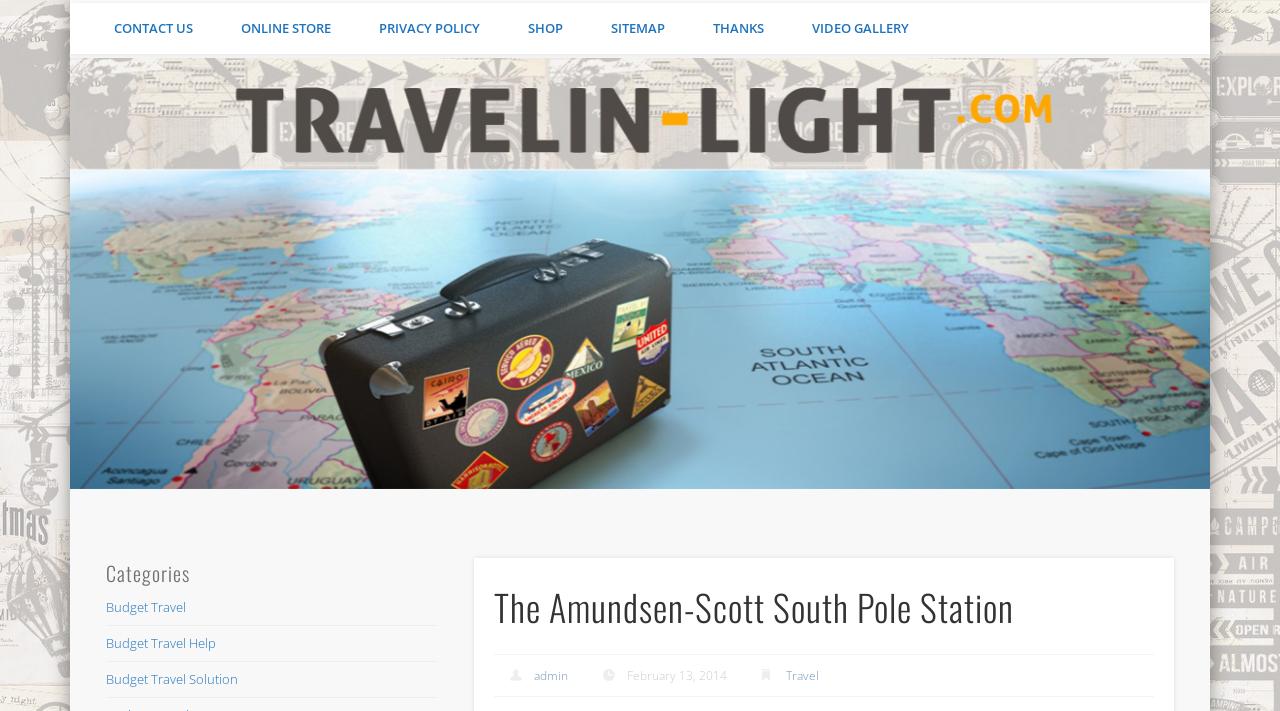Detail the various sections and features of the webpage.

The webpage is about the Amundsen-Scott South Pole Station, named after the two explorers who risked everything to reach the South Pole. At the top of the page, there is a horizontal navigation menu with six links: "CONTACT US", "ONLINE STORE", "PRIVACY POLICY", "SHOP", "SITEMAP", and "THANKS", followed by a "VIDEO GALLERY" link. Below this menu, there is a large image, likely a banner, that spans most of the page's width.

In the upper-right corner, there is a header section with a heading that reads "The Amundsen-Scott South Pole Station". Below this heading, there are three links: "admin", a date "February 13, 2014", and "Travel". 

On the left side of the page, there is a section with a heading "Categories". Below this heading, there are three links: "Budget Travel", "Budget Travel Help", and "Budget Travel Solution". These links are stacked vertically, with "Budget Travel" at the top and "Budget Travel Solution" at the bottom.